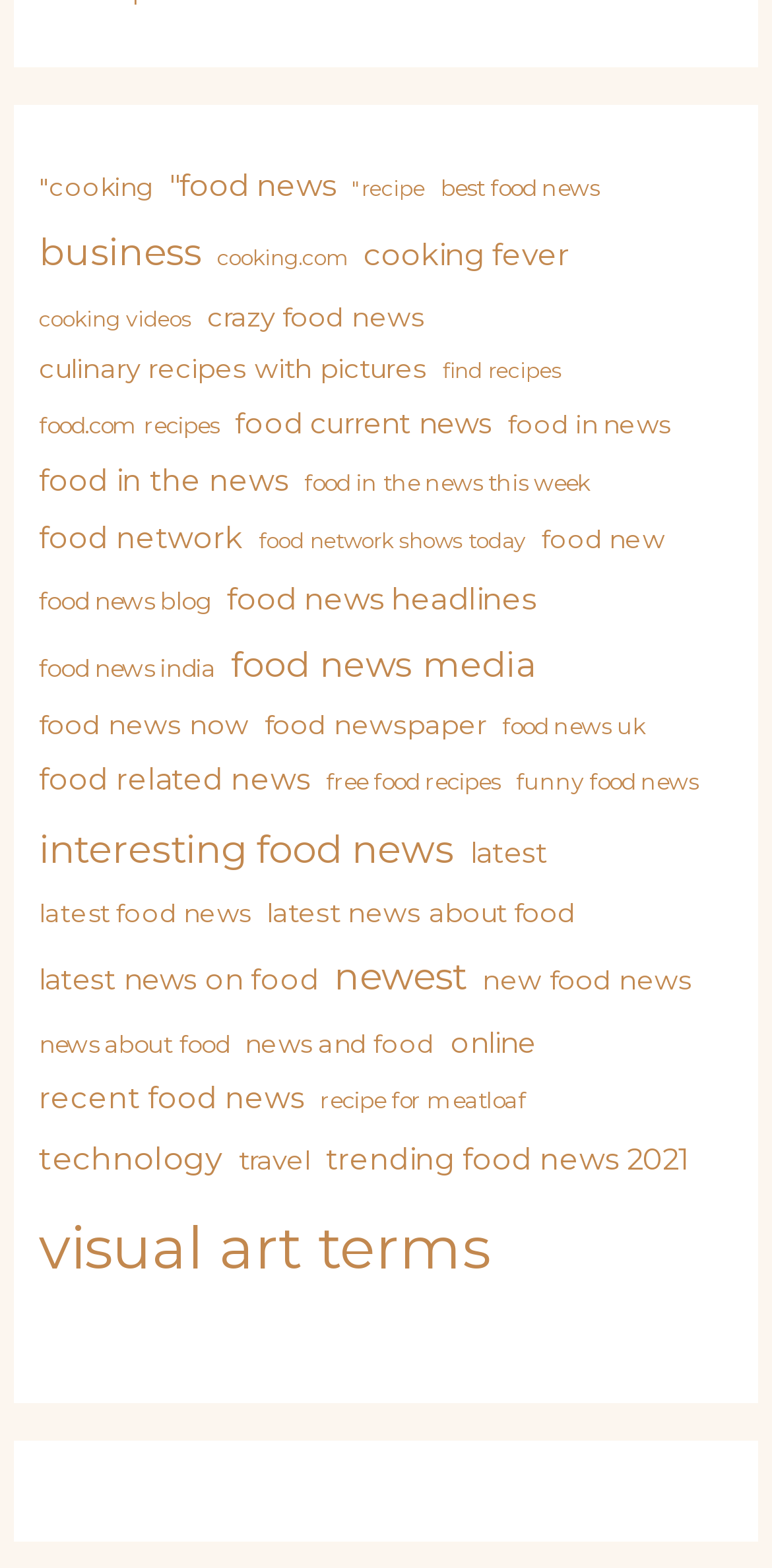What is the main topic of this webpage?
Based on the visual content, answer with a single word or a brief phrase.

Food